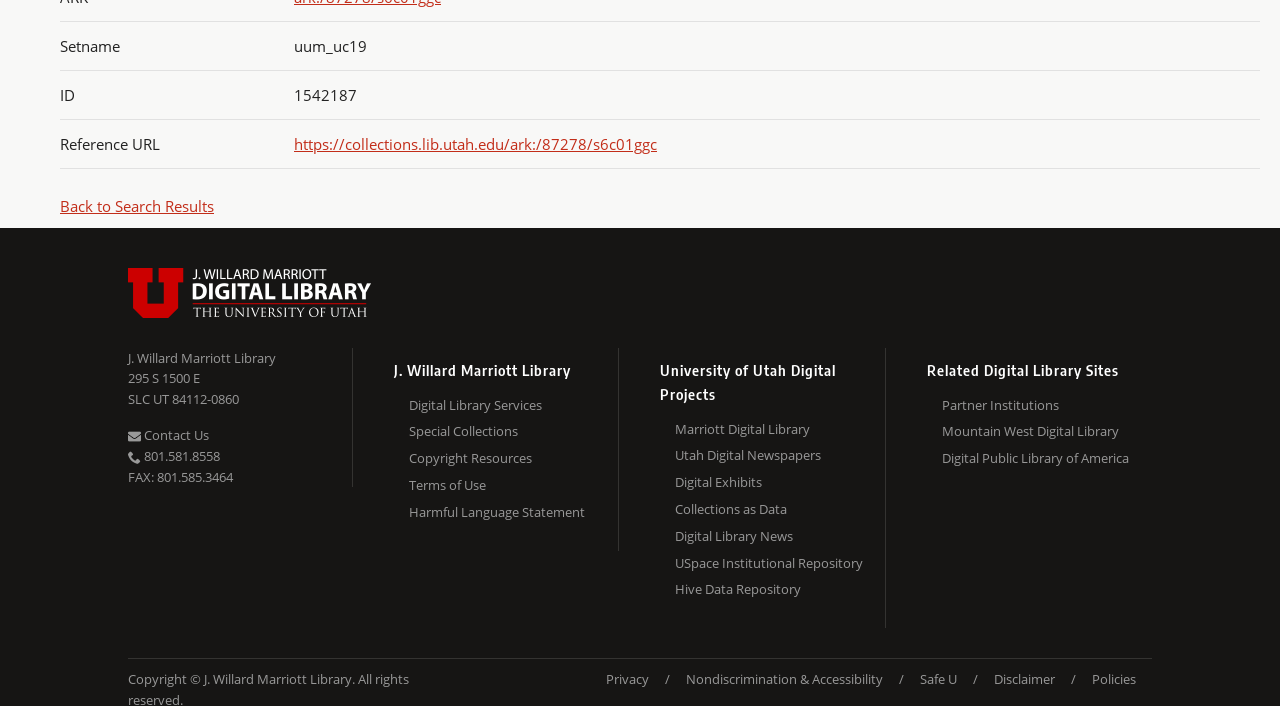Please examine the image and provide a detailed answer to the question: How many links are there under 'University of Utah Digital Projects'?

I found the answer by looking at the links under the heading element with the text 'University of Utah Digital Projects', and I counted 7 links: 'Marriott Digital Library', 'Utah Digital Newspapers', 'Digital Exhibits', 'Collections as Data', 'Digital Library News', 'USpace Institutional Repository', and 'Hive Data Repository'.